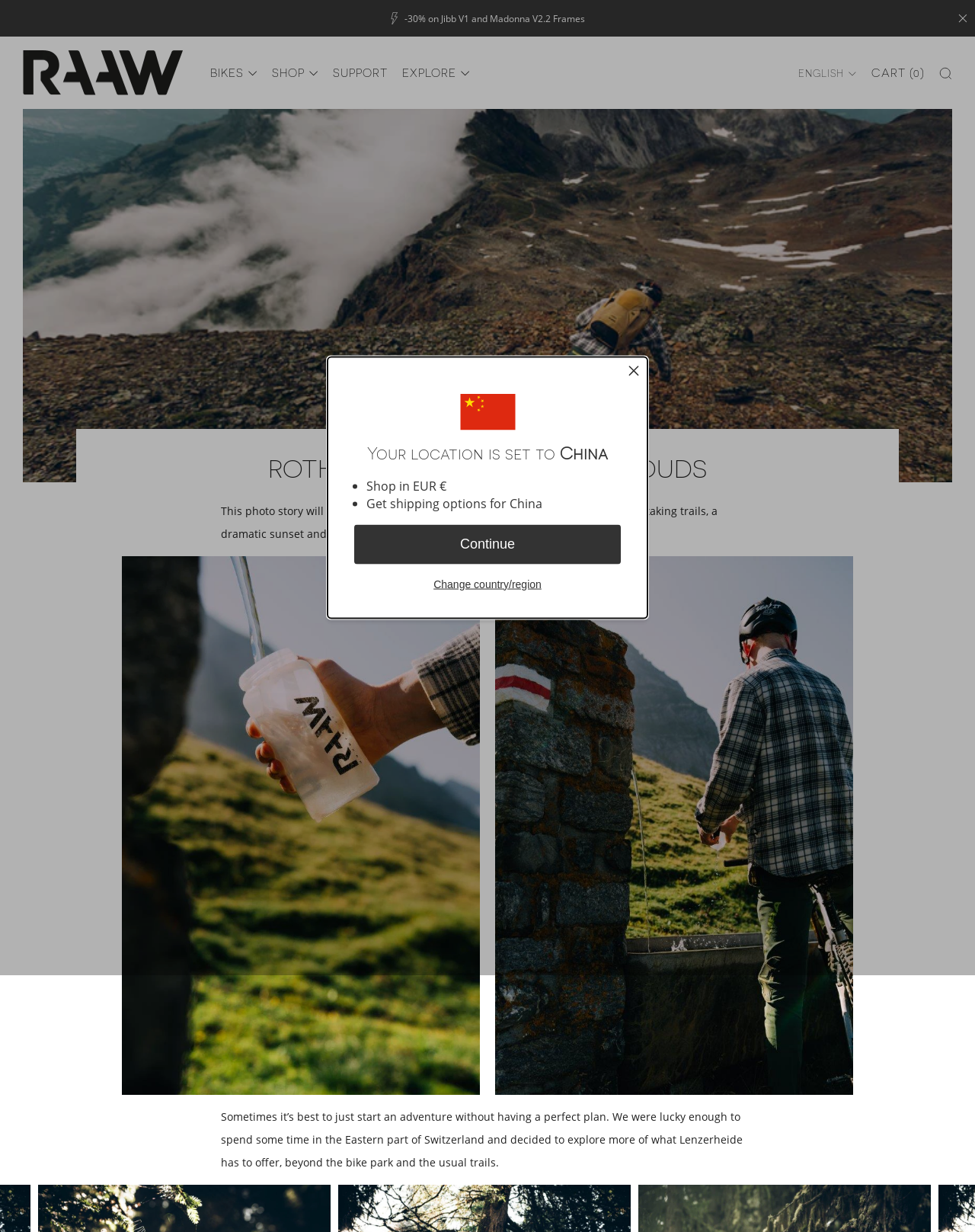Describe the webpage in detail, including text, images, and layout.

This webpage is about RAAW Mountain Bikes, with a focus on a photo story titled "Rothorn - High up in the clouds". At the top right corner, there is a notification bar with a dismiss button, informing the user that their location is set to China and providing options to shop in EUR, get shipping options, or change the country/region.

Below the notification bar, there is a navigation menu with links to "BIKES", "SHOP", "SUPPORT", "EXPLORE", and "LANGUAGE". The "LANGUAGE" section has a dropdown menu with an option to select "ENGLISH".

On the top right side, there is a cart icon with a popup dialog, and a search icon with a popup dialog next to it. Above the navigation menu, there is a large image of a mountain bike in a scenic landscape, with the title "Rothorn - High up in the clouds" written in a heading above it.

The main content of the webpage is a photo story, with a brief introduction that invites the reader to join Jannis and his Madonna on a ride through breathtaking trails, dramatic sunsets, and Swiss mountains. The introduction is followed by two large images, one on top of the other, showcasing the scenic beauty of the Swiss mountains.

Below the images, there is a paragraph of text that continues the story, describing how the authors decided to explore more of what Lenzerheide has to offer, beyond the bike park and the usual trails. The text is written in a conversational tone, with a sense of adventure and spontaneity.